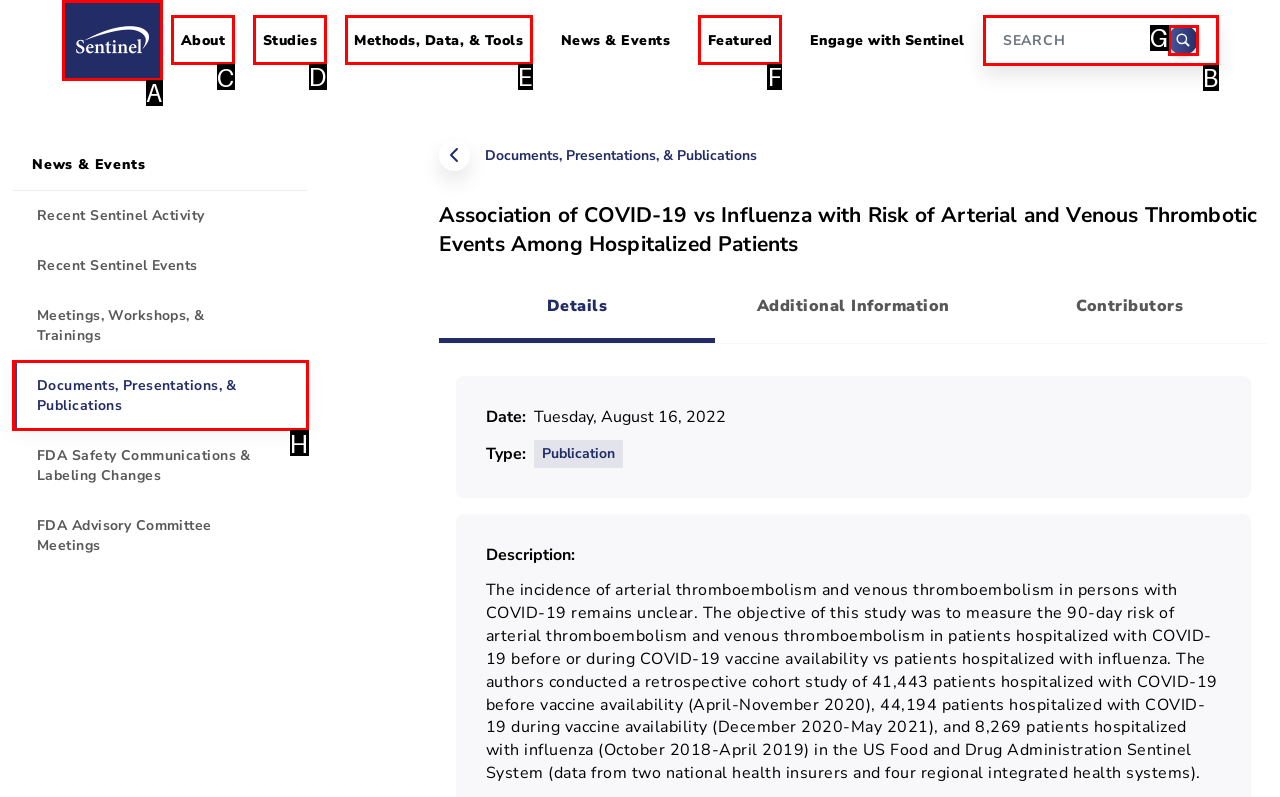Choose the HTML element you need to click to achieve the following task: View the About page
Respond with the letter of the selected option from the given choices directly.

C